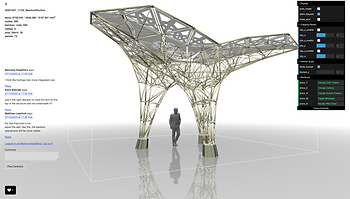What is the pavilion's design focus?
Respond to the question with a single word or phrase according to the image.

Sustainability